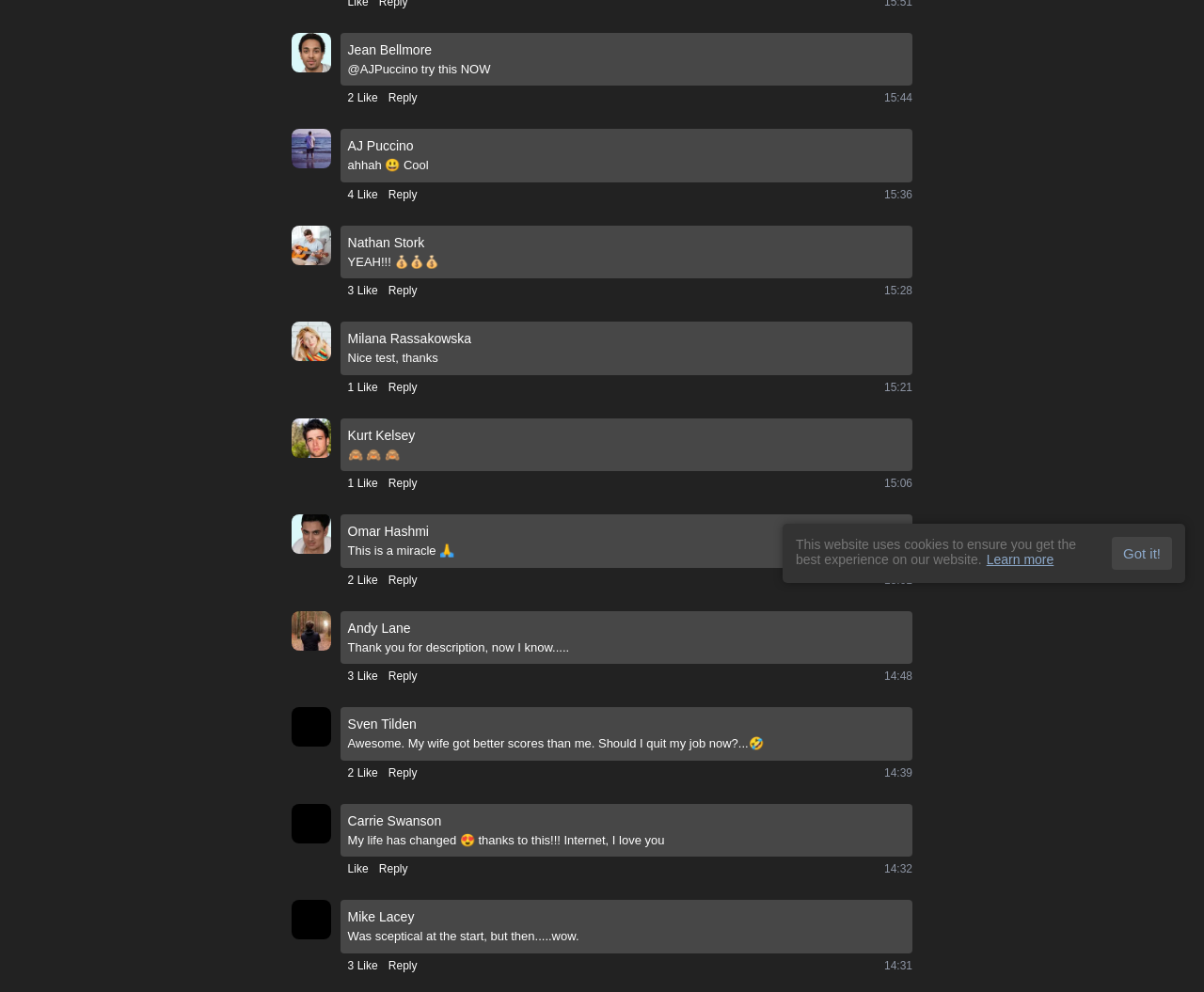Find the bounding box coordinates for the HTML element described in this sentence: "Learn more". Provide the coordinates as four float numbers between 0 and 1, in the format [left, top, right, bottom].

[0.819, 0.556, 0.875, 0.572]